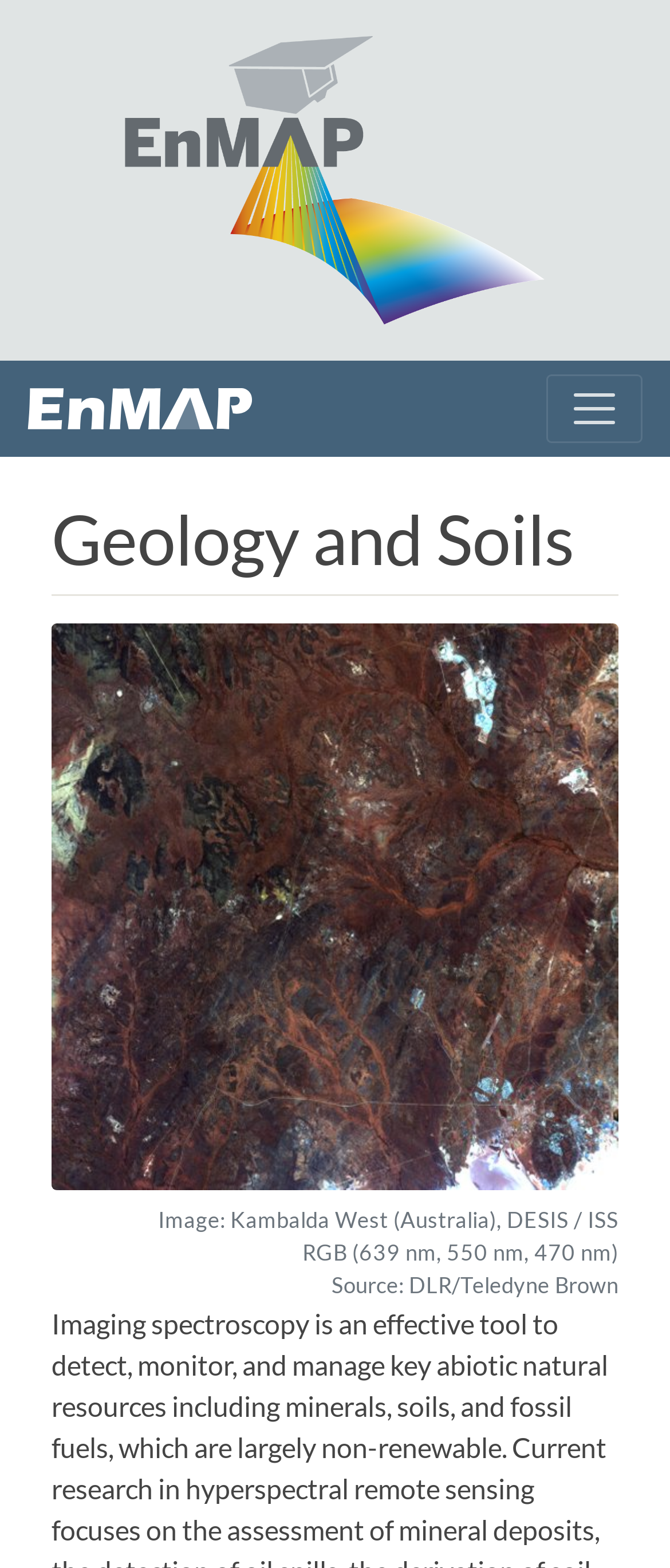Describe all the significant parts and information present on the webpage.

The webpage is about the German Spaceborne Imaging Spectrometer Mission, specifically focused on EnMAP (Environmental Mapping and Analysis Program). At the top left of the page, there is an EnMap logo image. Next to it, there is a link to EnMAP. On the top right, there is a button to toggle navigation, which controls a navigation menu.

Below the top section, there is a heading titled "Geology and Soils". Under this heading, there is a figure with an image that takes up most of the page width. The image is accompanied by a figcaption that provides a description of the image. The description consists of two lines of text: the first line describes the image as "Kambalda West (Australia), DESIS / ISS RGB (639 nm, 550 nm, 470 nm)", and the second line credits the source as "DLR/Teledyne Brown".